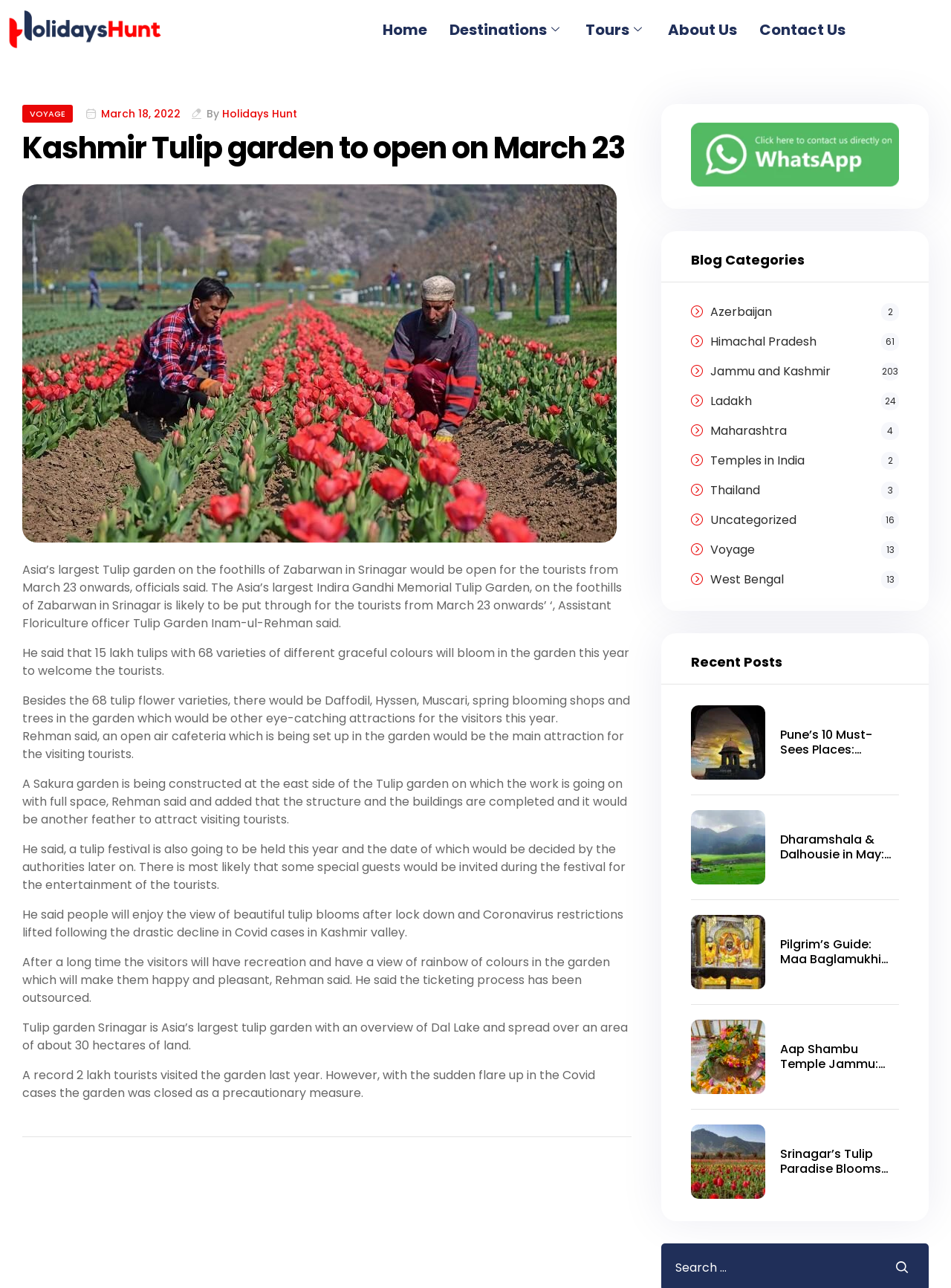Identify and extract the main heading from the webpage.

Kashmir Tulip garden to open on March 23